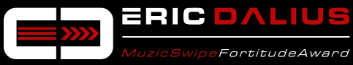What is the term positioned beneath 'ERIC DALIUS'?
Utilize the information in the image to give a detailed answer to the question.

According to the caption, the term 'MuzicSwipe' is positioned beneath the name 'ERIC DALIUS' in the logo, which connects the award to both the executive's vision in music and content discovery.